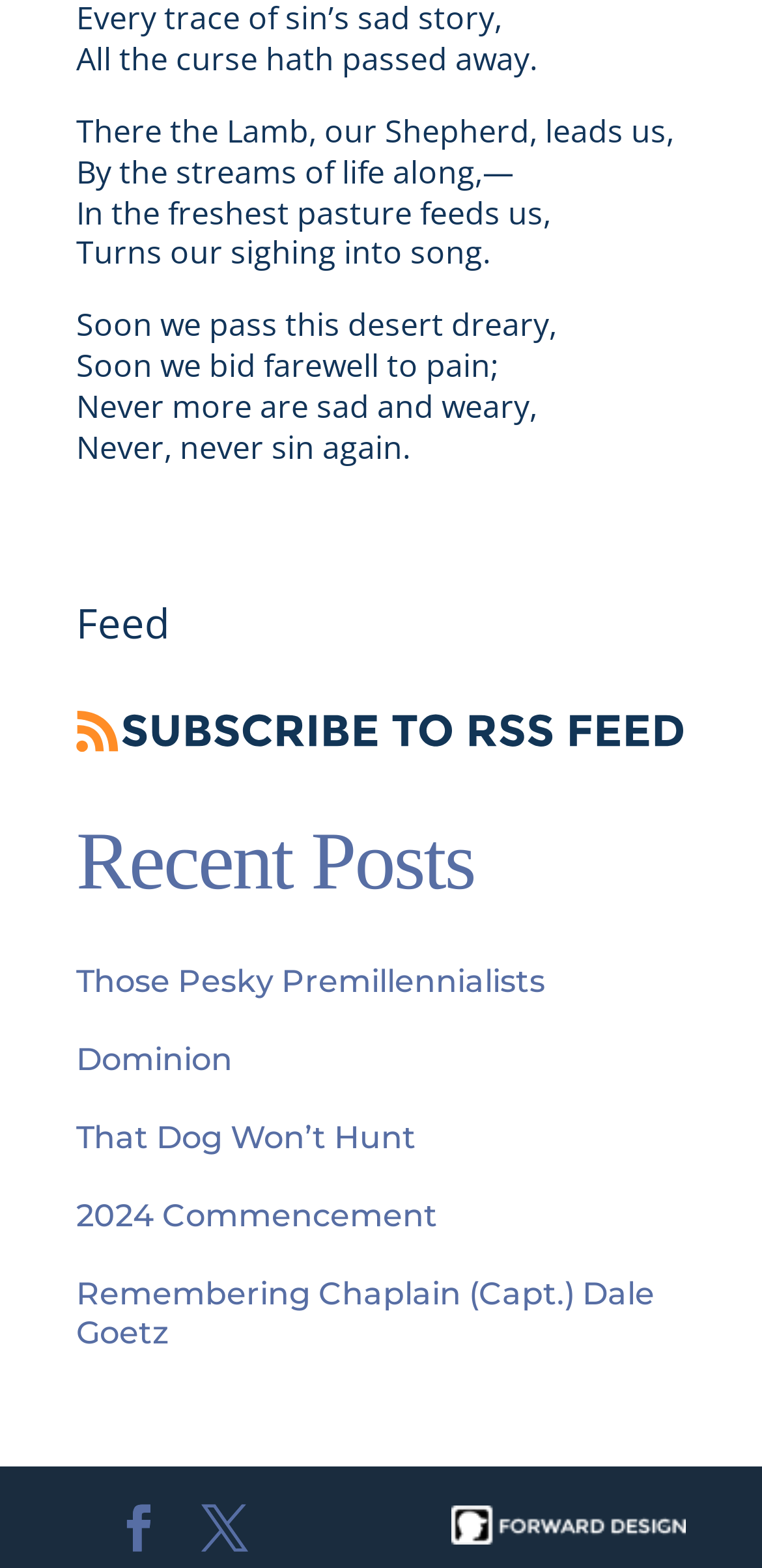Please pinpoint the bounding box coordinates for the region I should click to adhere to this instruction: "Click on the share icon".

[0.592, 0.96, 0.9, 0.985]